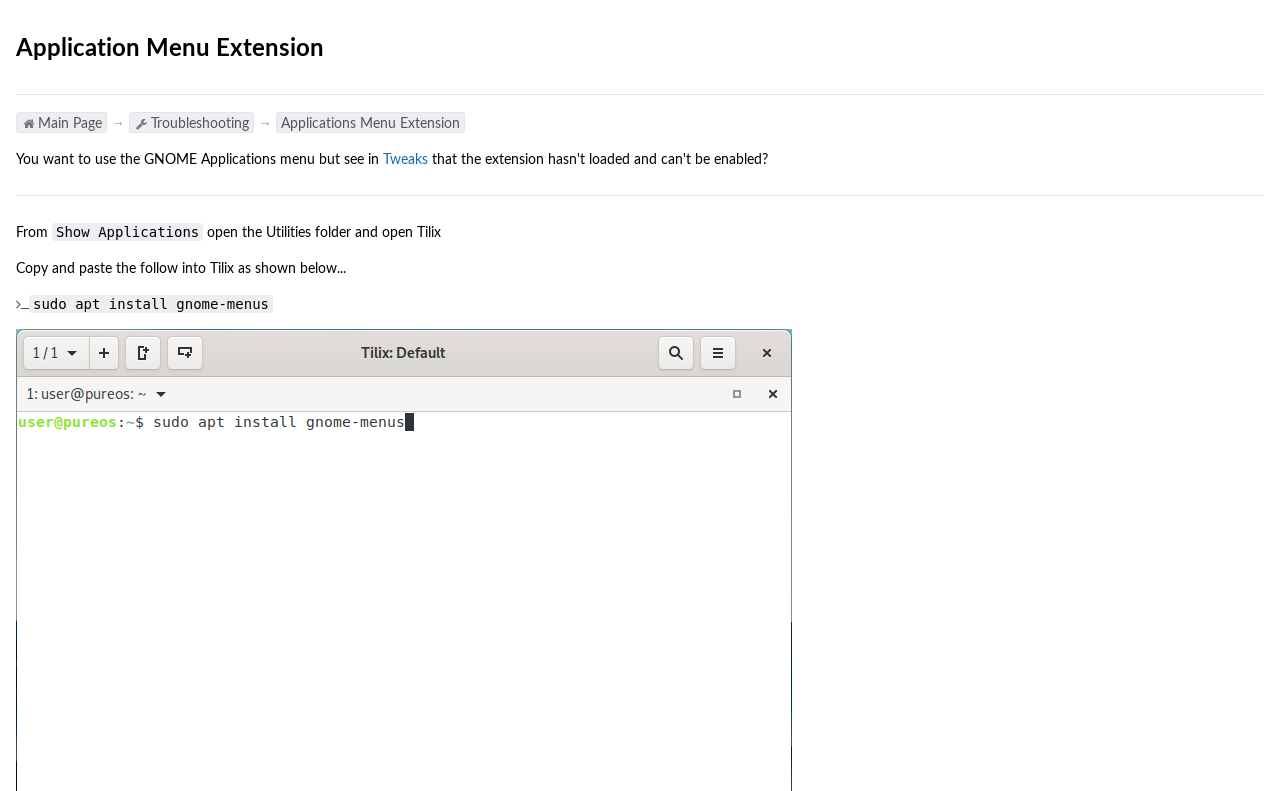Find the bounding box coordinates of the UI element according to this description: "Tweaks".

[0.299, 0.188, 0.334, 0.212]